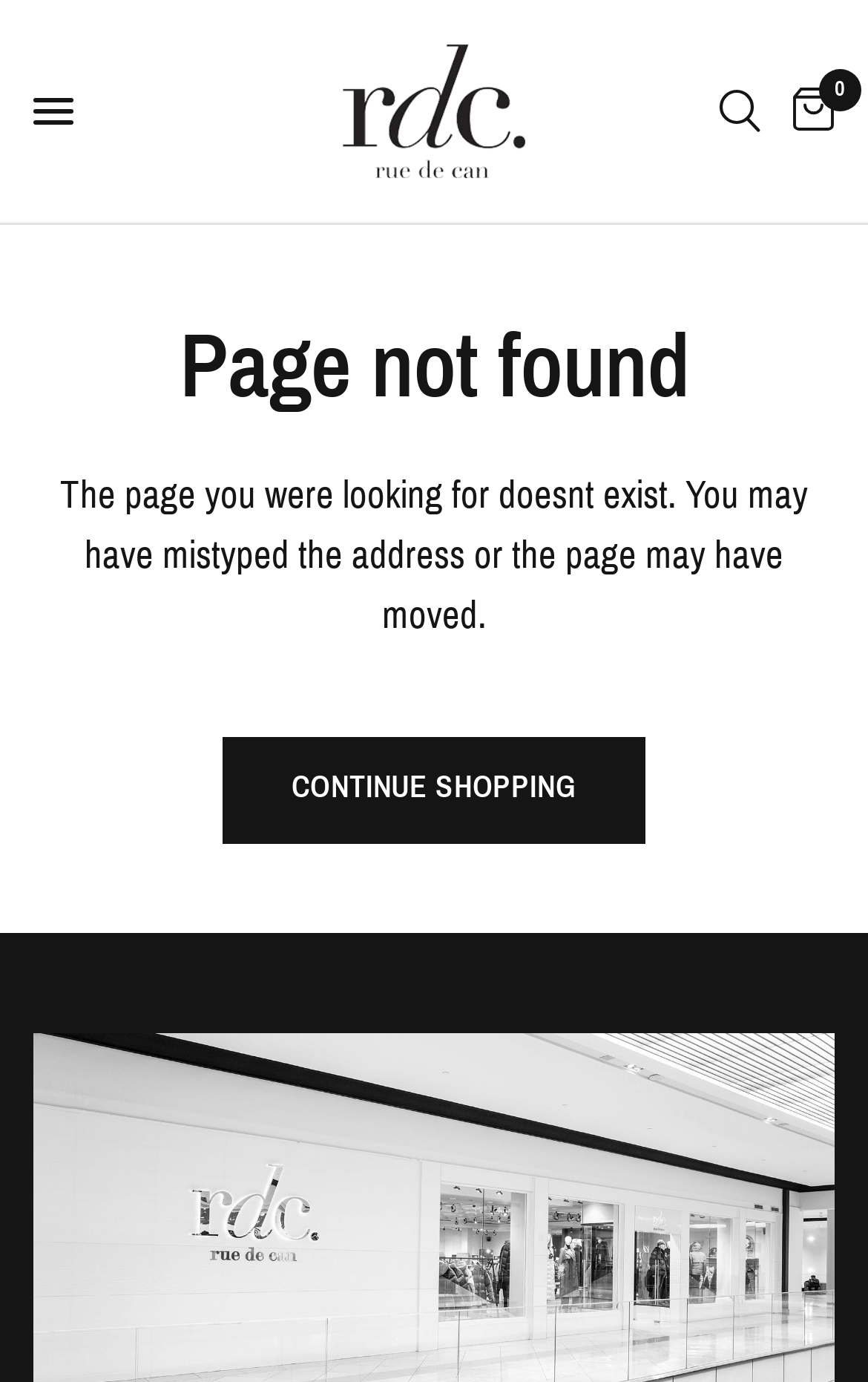What is the position of the 'Search' link?
Answer the question with as much detail as possible.

The 'Search' link is positioned at the top right of the page, as indicated by its bounding box coordinates [0.81, 0.0, 0.895, 0.161]. This suggests that the link is located in the top navigation bar.